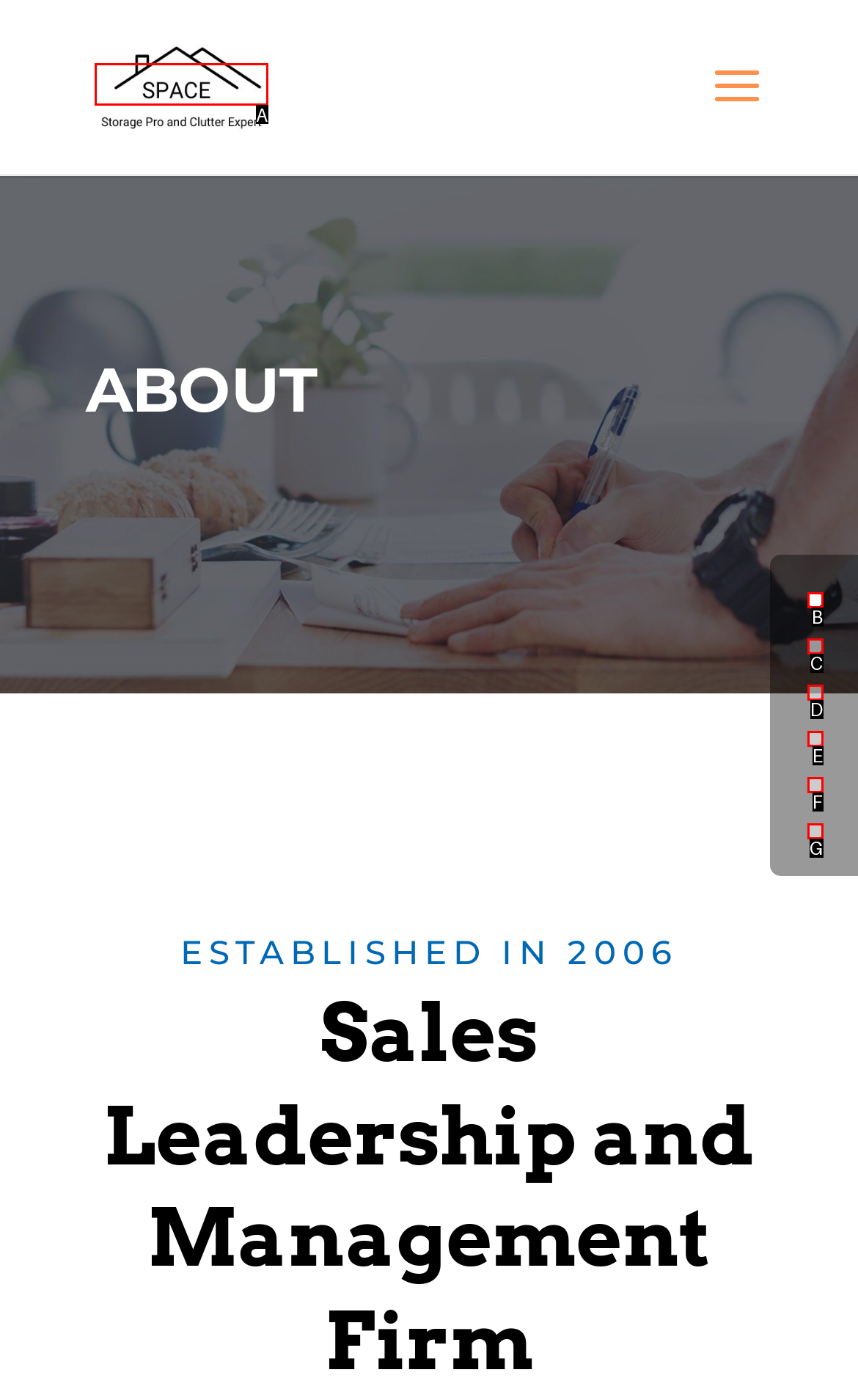Determine which option matches the element description: 3
Reply with the letter of the appropriate option from the options provided.

E